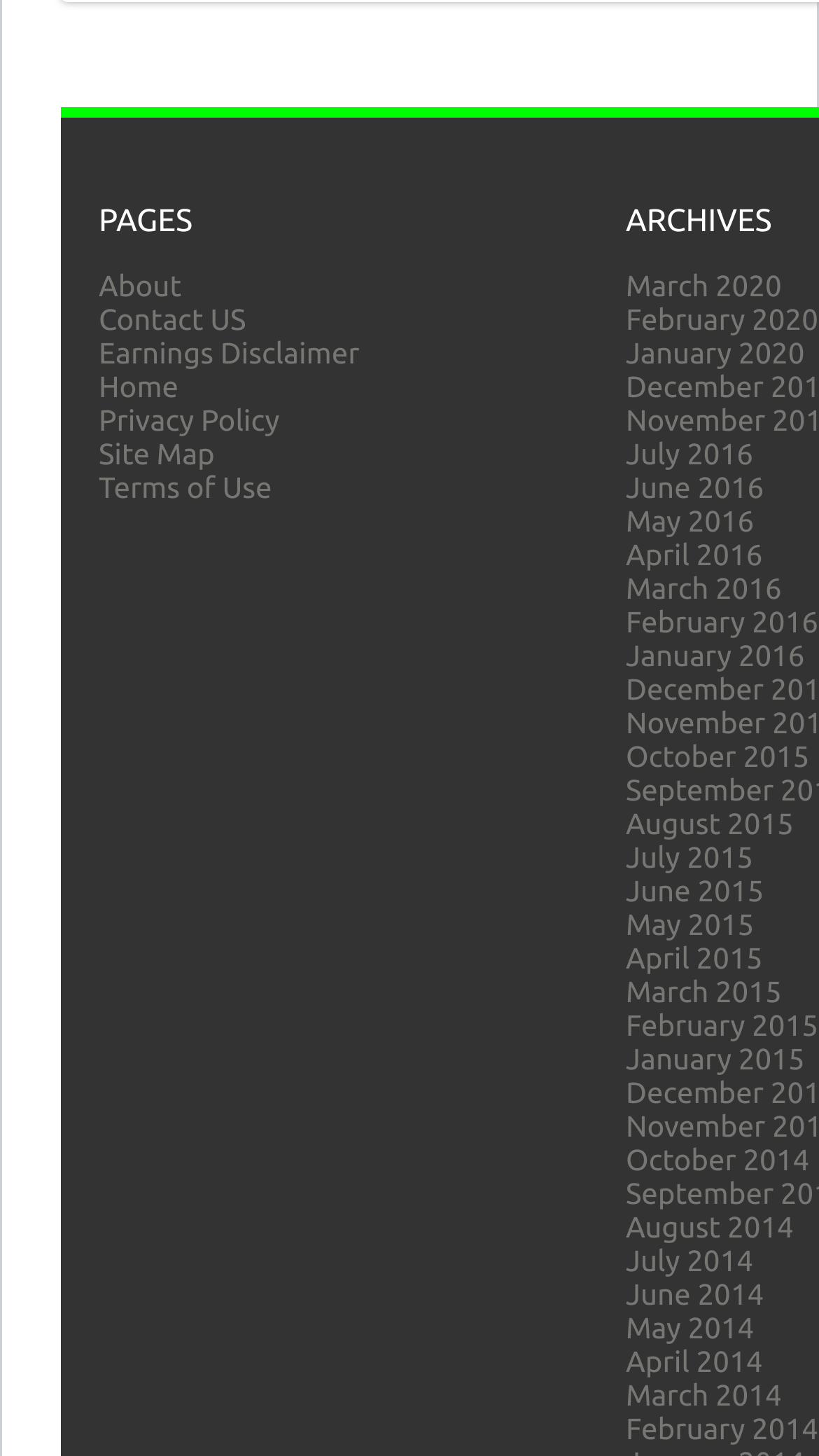Please determine the bounding box coordinates for the UI element described as: "Terms of Use".

[0.121, 0.323, 0.332, 0.346]